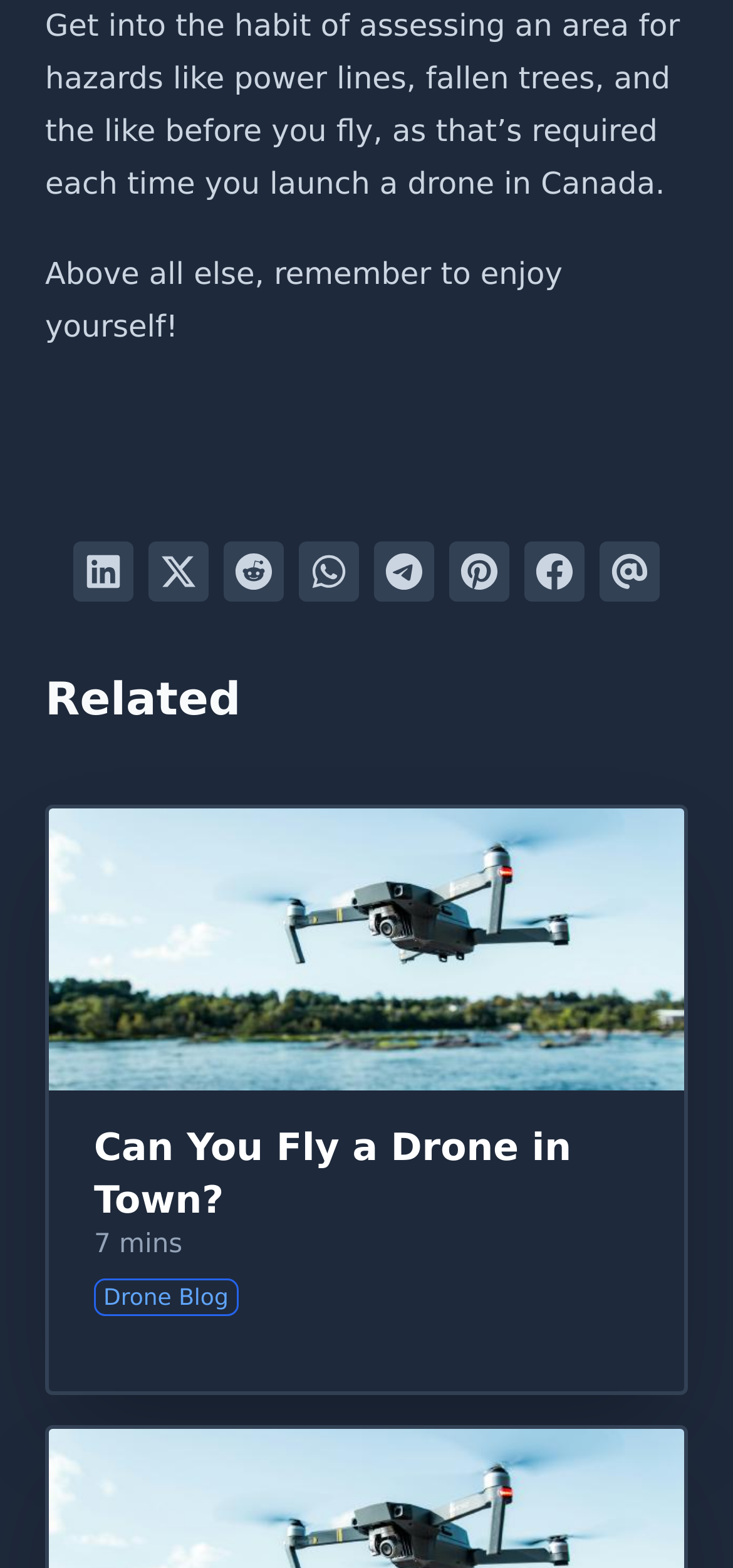Determine the bounding box coordinates of the section to be clicked to follow the instruction: "Share on Facebook". The coordinates should be given as four float numbers between 0 and 1, formatted as [left, top, right, bottom].

[0.715, 0.345, 0.797, 0.384]